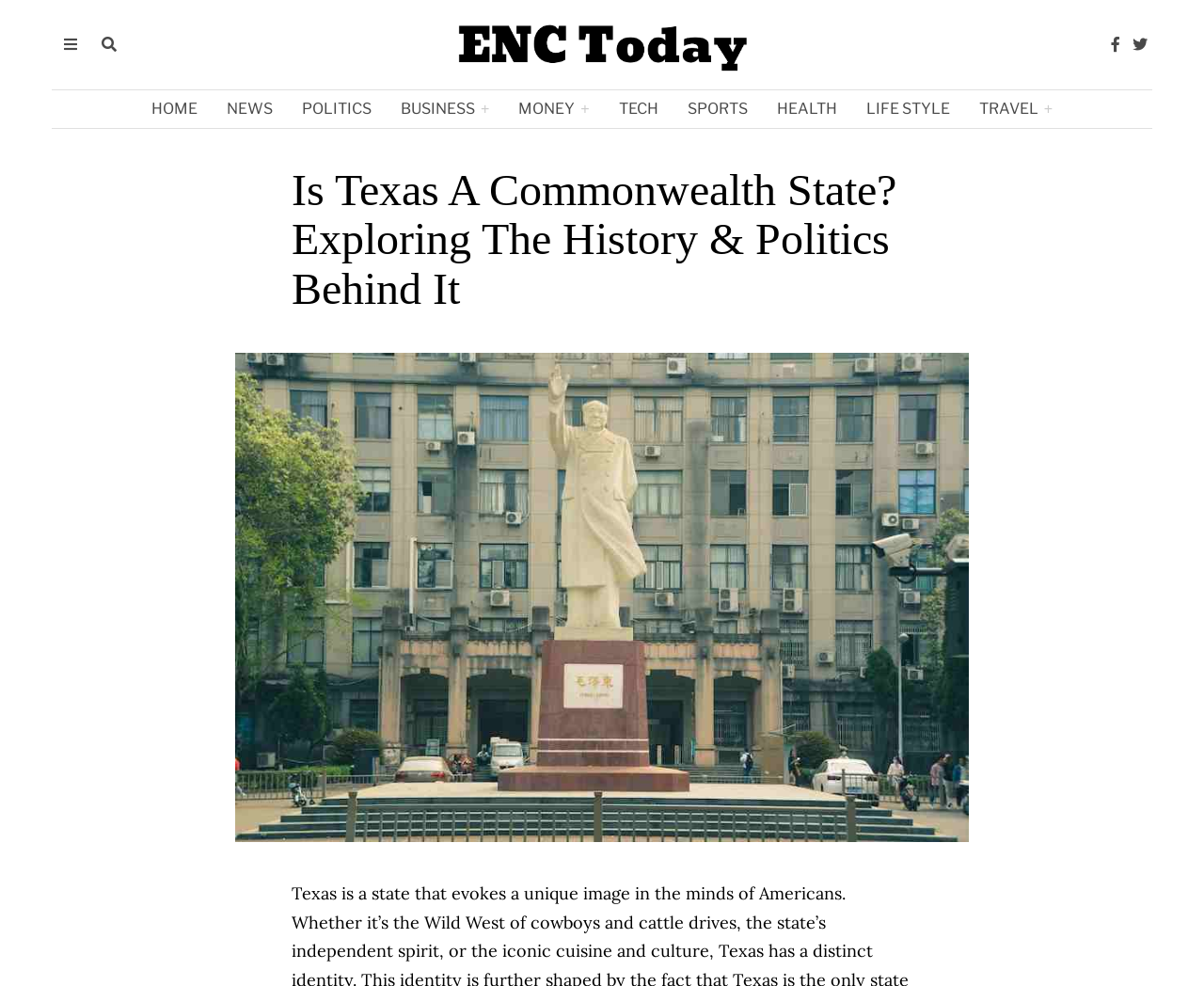Respond concisely with one word or phrase to the following query:
What is the bounding box coordinate of the Temp Enc Logo image?

[0.375, 0.013, 0.625, 0.077]